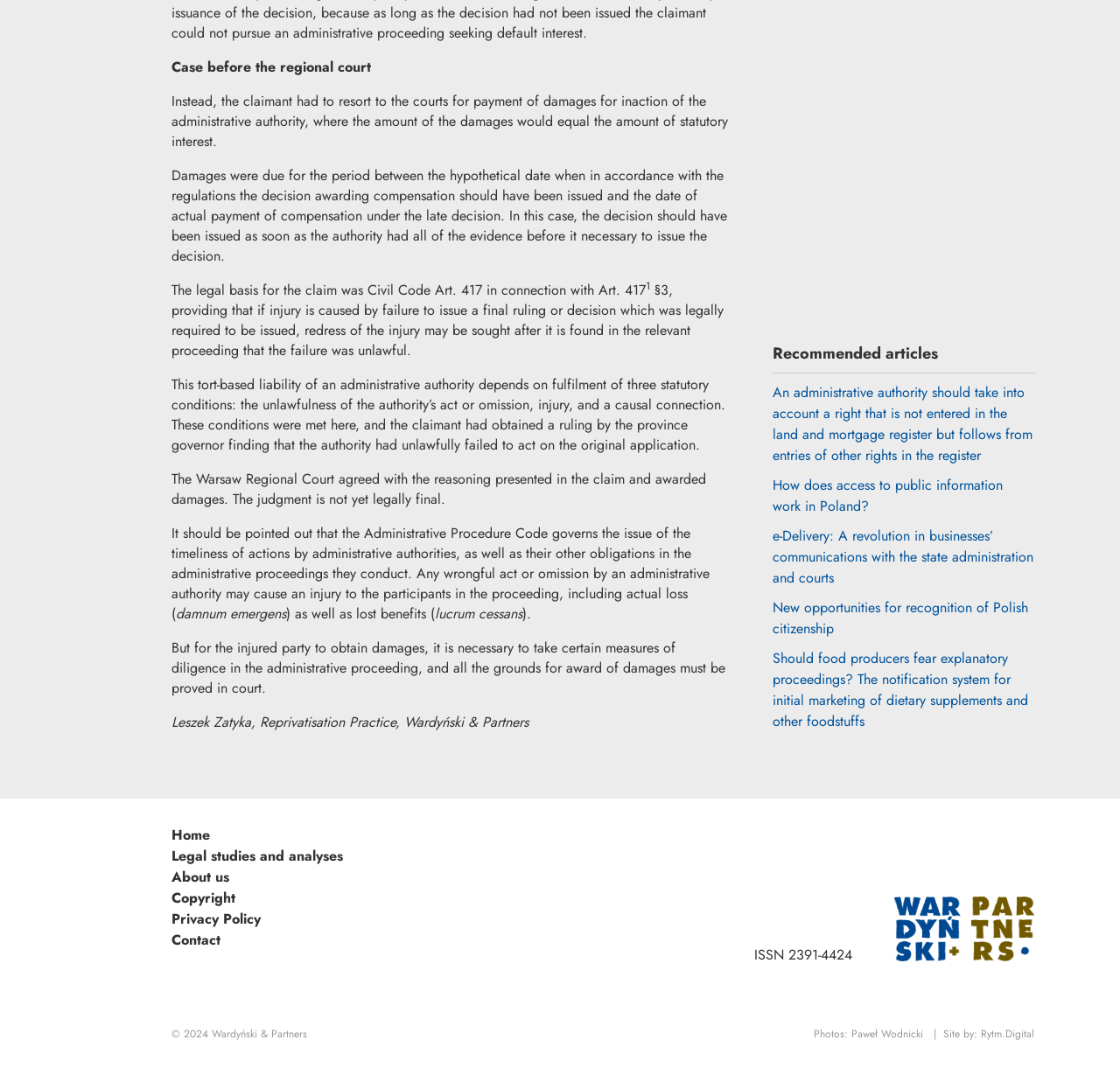Please identify the bounding box coordinates of the area that needs to be clicked to follow this instruction: "Open 'Wardyński & Partners'".

[0.799, 0.859, 0.924, 0.878]